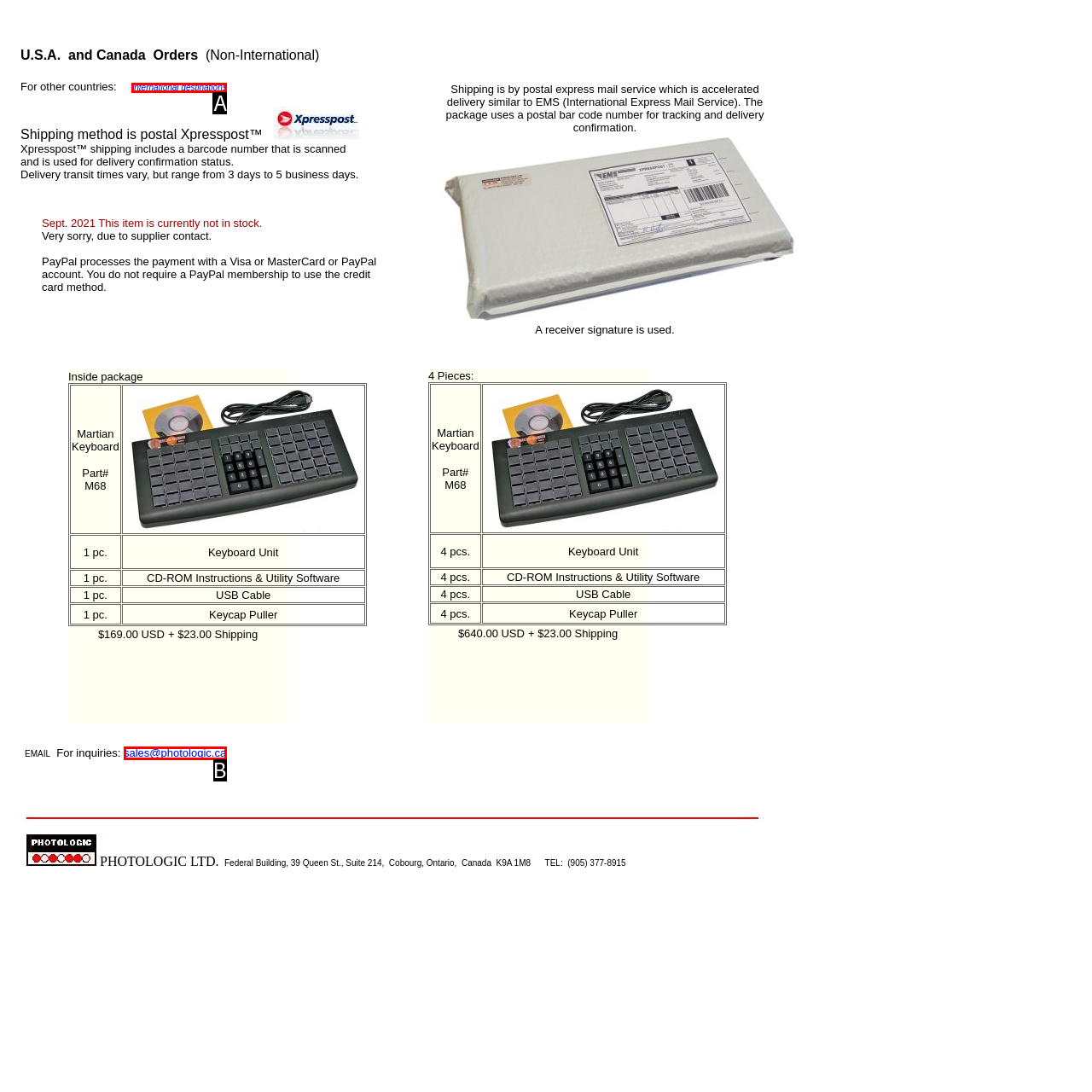Determine which HTML element fits the description: International destinations. Answer with the letter corresponding to the correct choice.

A